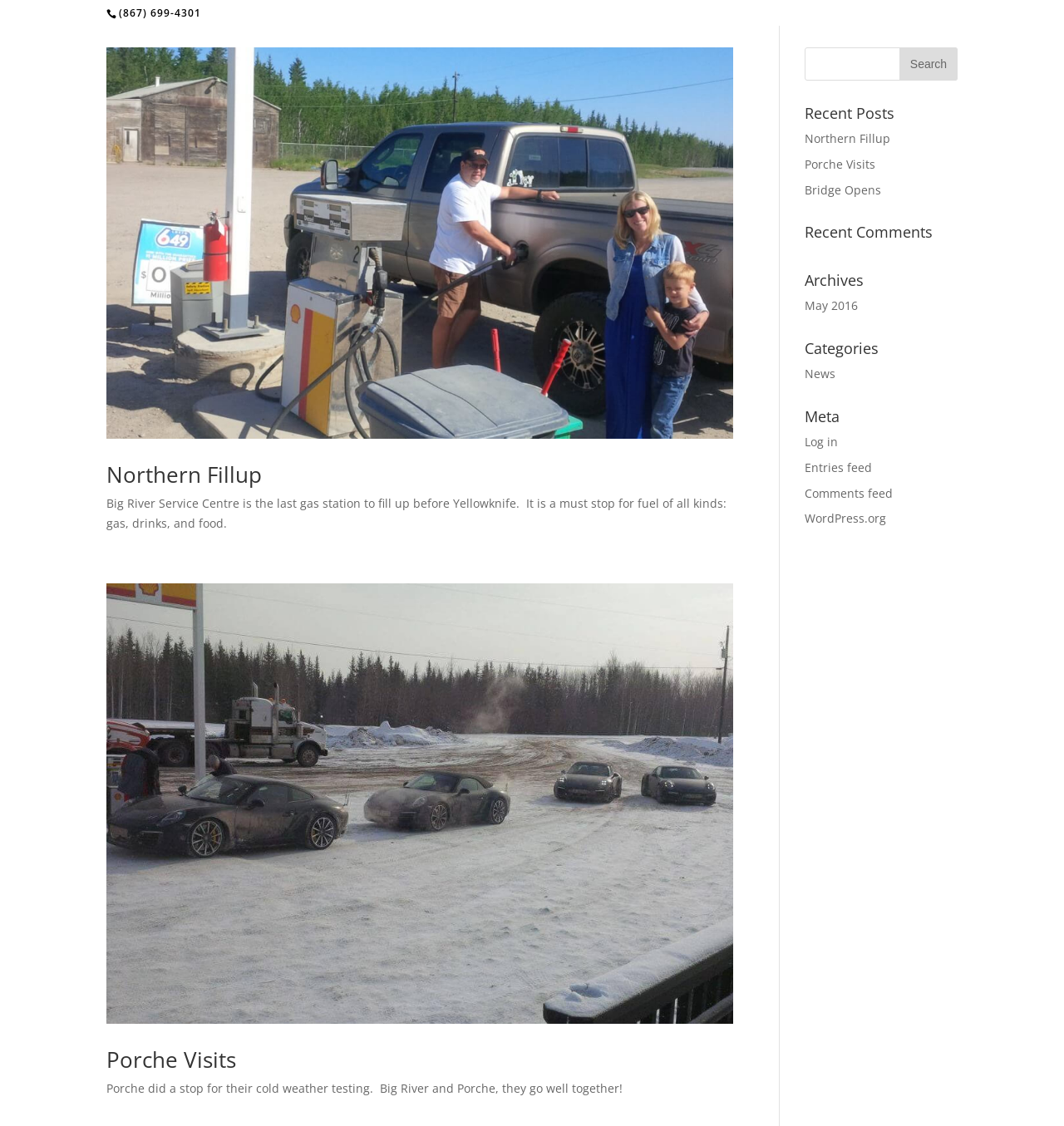What is the phone number on the webpage?
Look at the image and respond with a one-word or short phrase answer.

(867) 699-4301